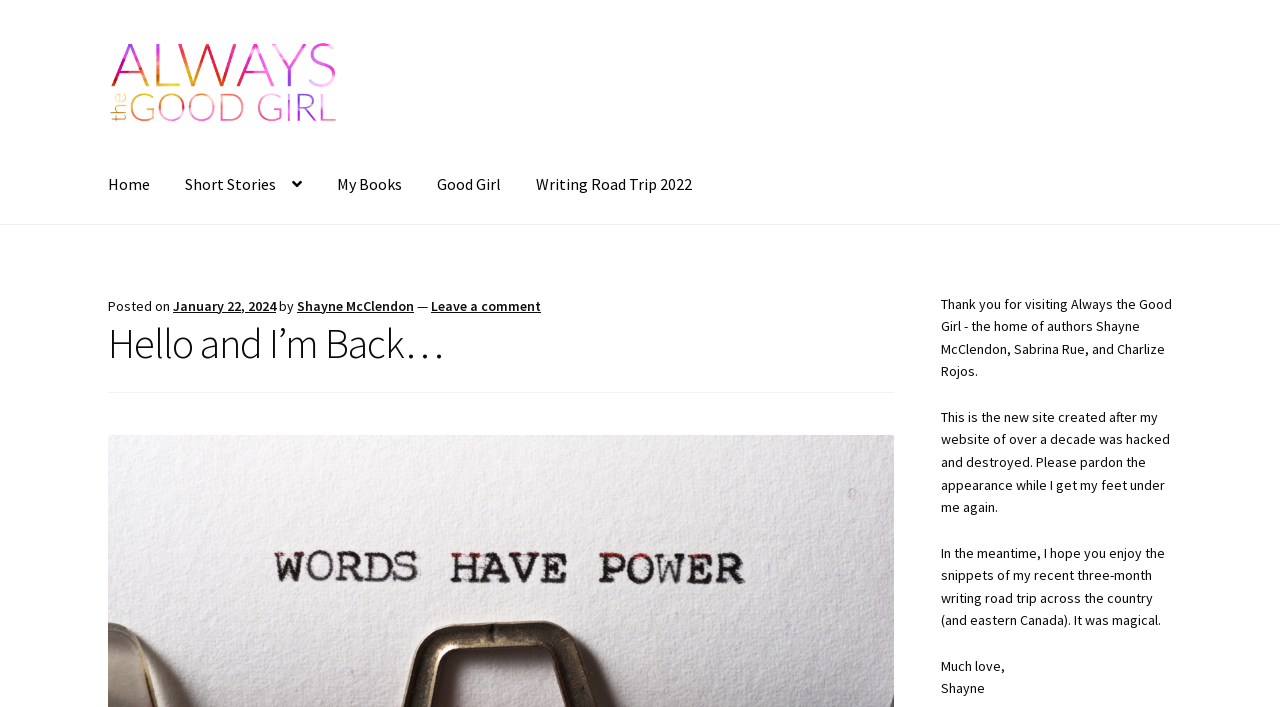Extract the main title from the webpage and generate its text.

Hello and I’m Back…